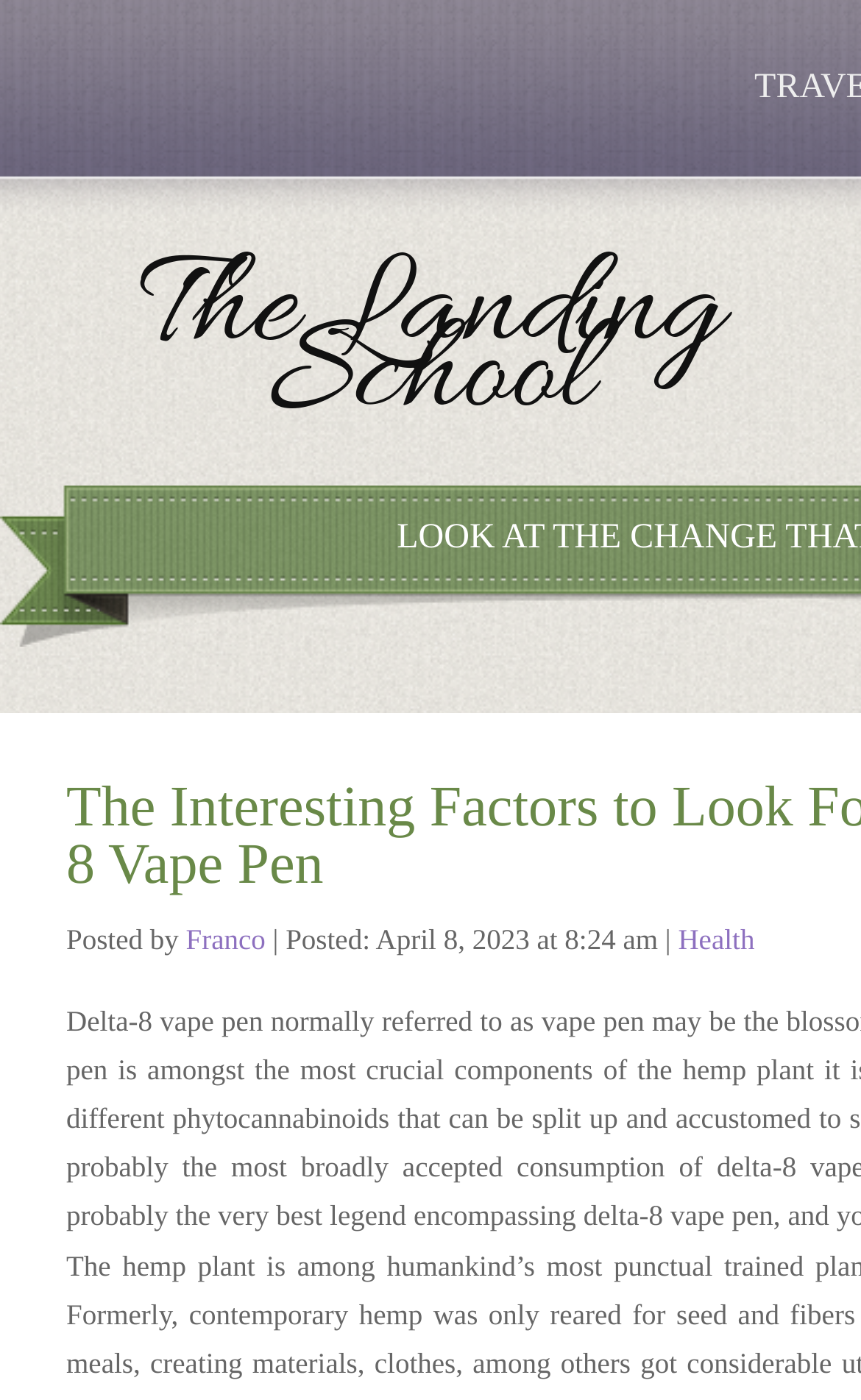Identify the bounding box coordinates for the UI element described as: "Health".

[0.788, 0.659, 0.876, 0.683]